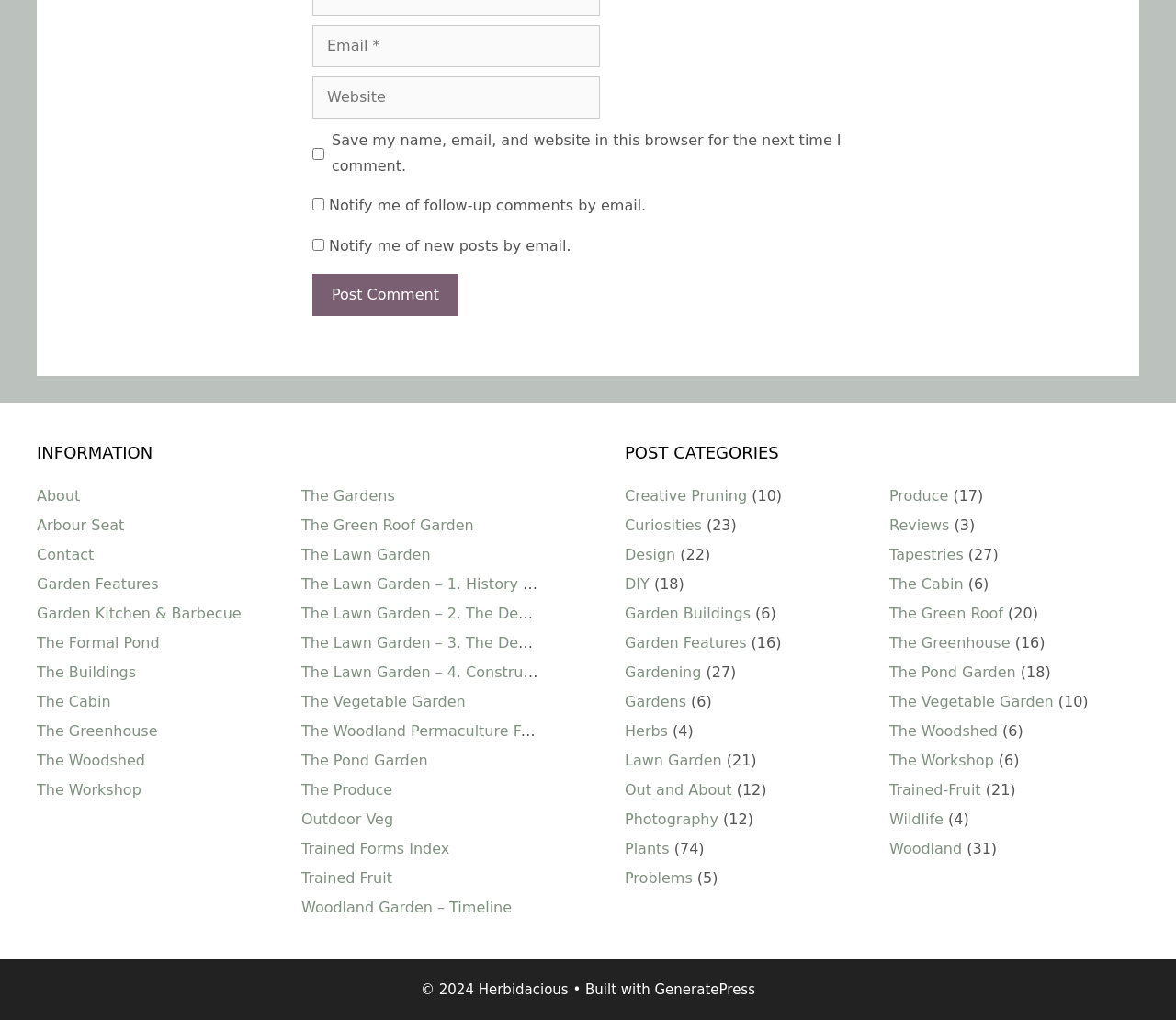How many links are listed under 'The Gardens'?
Kindly offer a detailed explanation using the data available in the image.

The 'The Gardens' section is located on the left side of the webpage and lists 7 links, including 'The Green Roof Garden', 'The Lawn Garden', and others, each leading to a different garden feature or category.